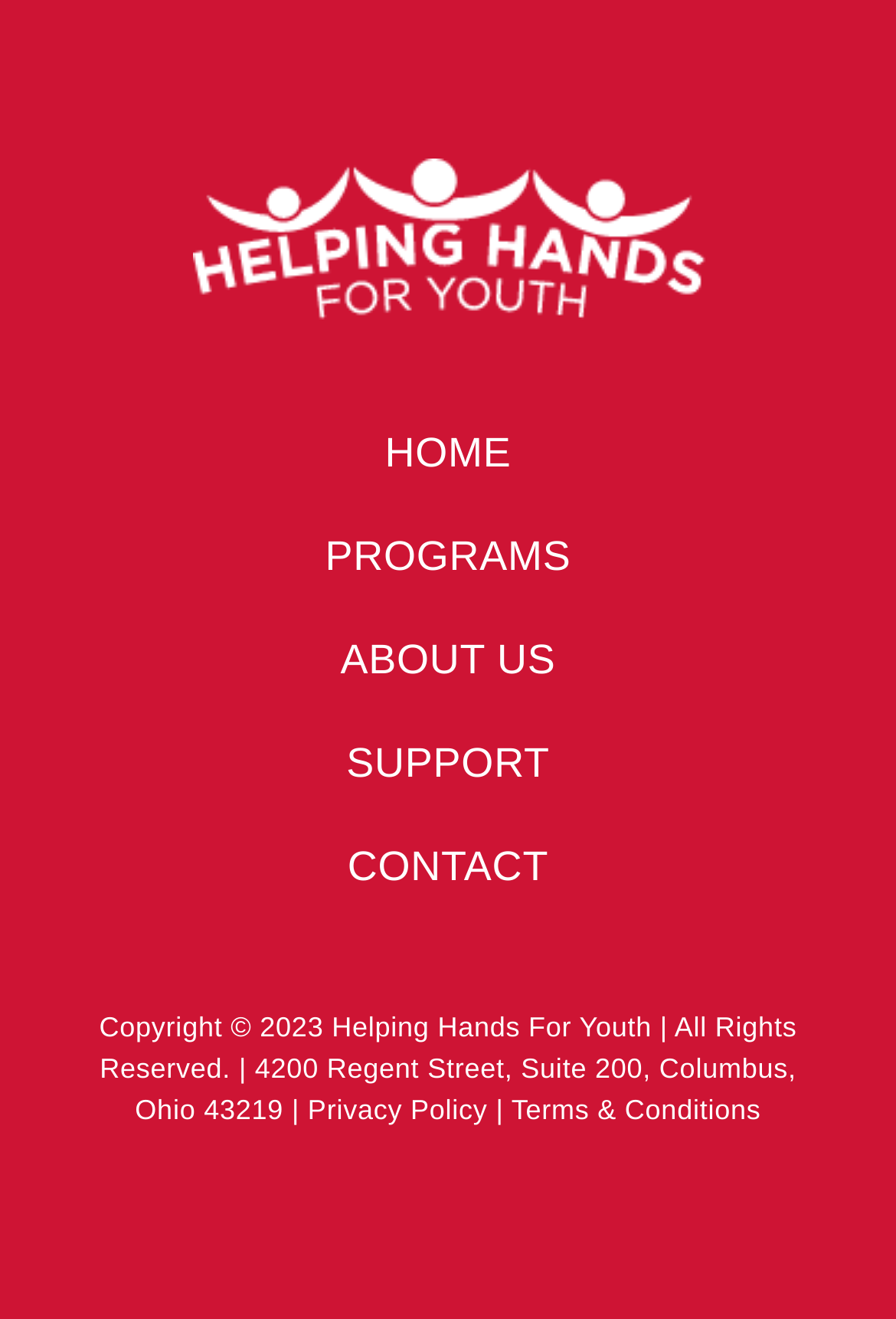What is the year mentioned in the copyright text? From the image, respond with a single word or brief phrase.

2023